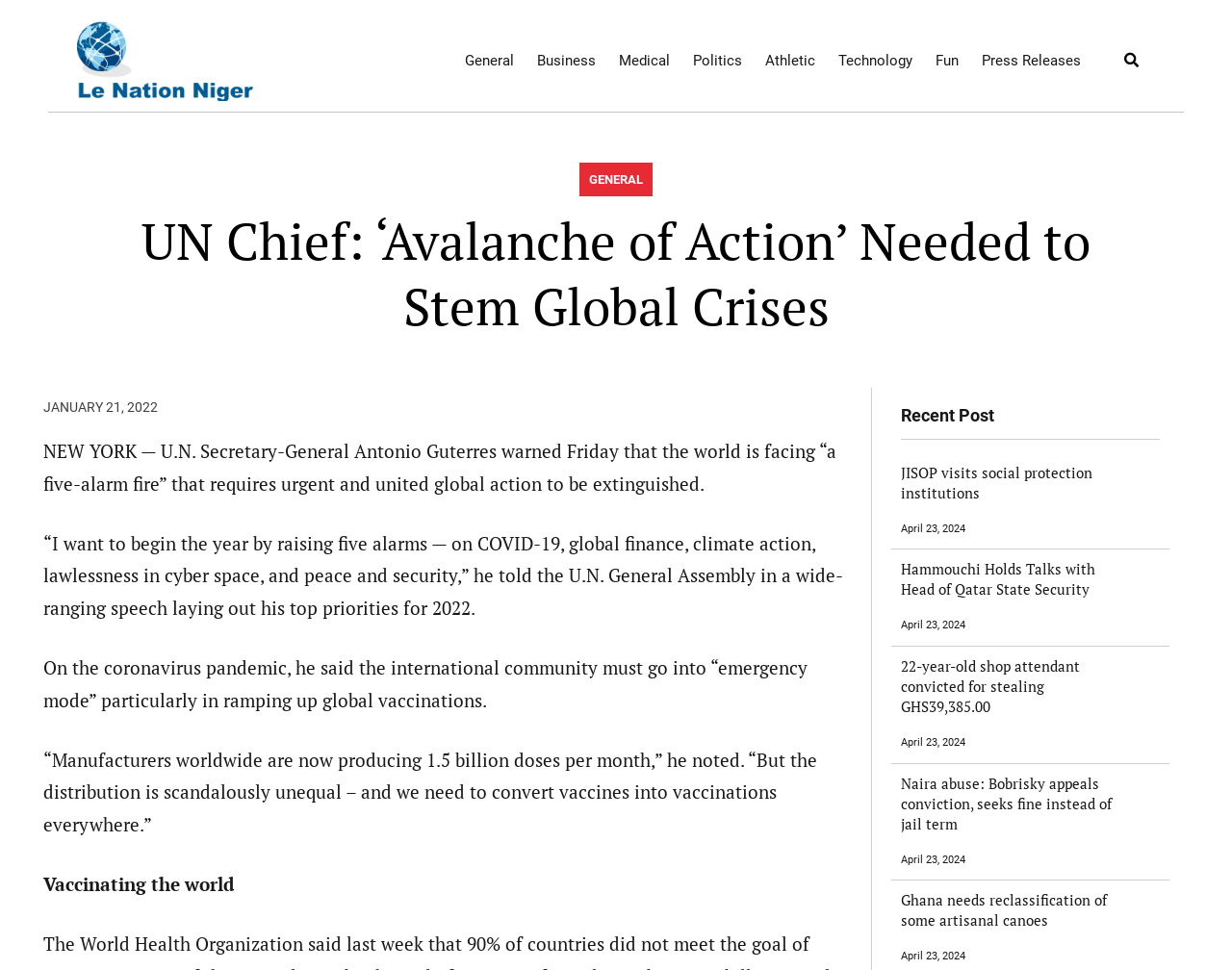Locate the bounding box coordinates of the element that should be clicked to execute the following instruction: "Visit the General page".

[0.368, 0.02, 0.427, 0.105]